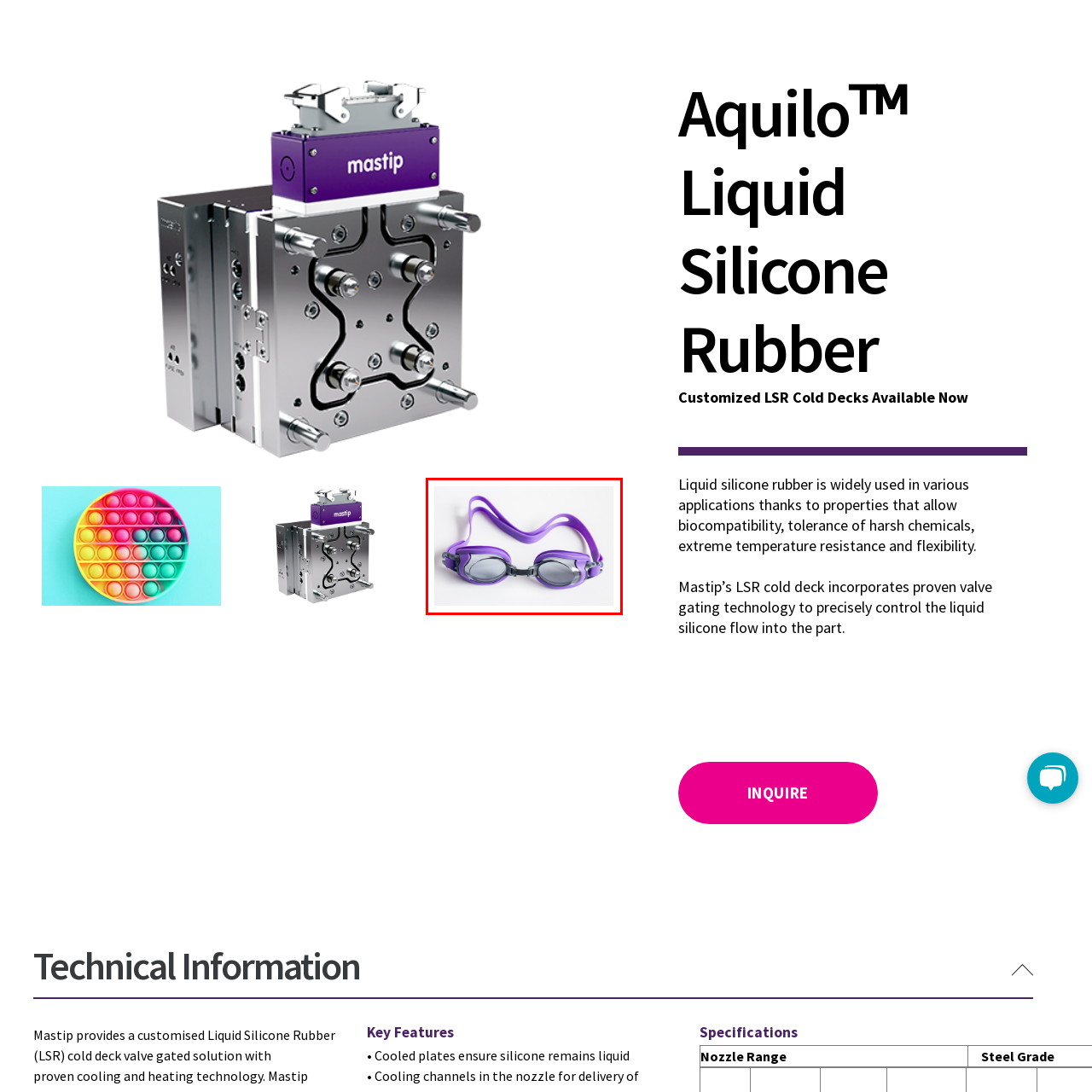Explain in detail what is shown in the red-bordered image.

The image showcases a pair of sleek, purple swimming goggles, designed for comfort and optimal performance in the water. The goggles feature a soft, flexible silicone frame paired with durable lenses that provide excellent clarity. The adjustable strap ensures a secure fit, making them suitable for both recreational swimmers and competitive athletes. With a stylish design, these goggles not only enhance visibility but also add a touch of flair to any swim gear. Ideal for training or leisure swimming, they highlight a balance of functionality and aesthetics.